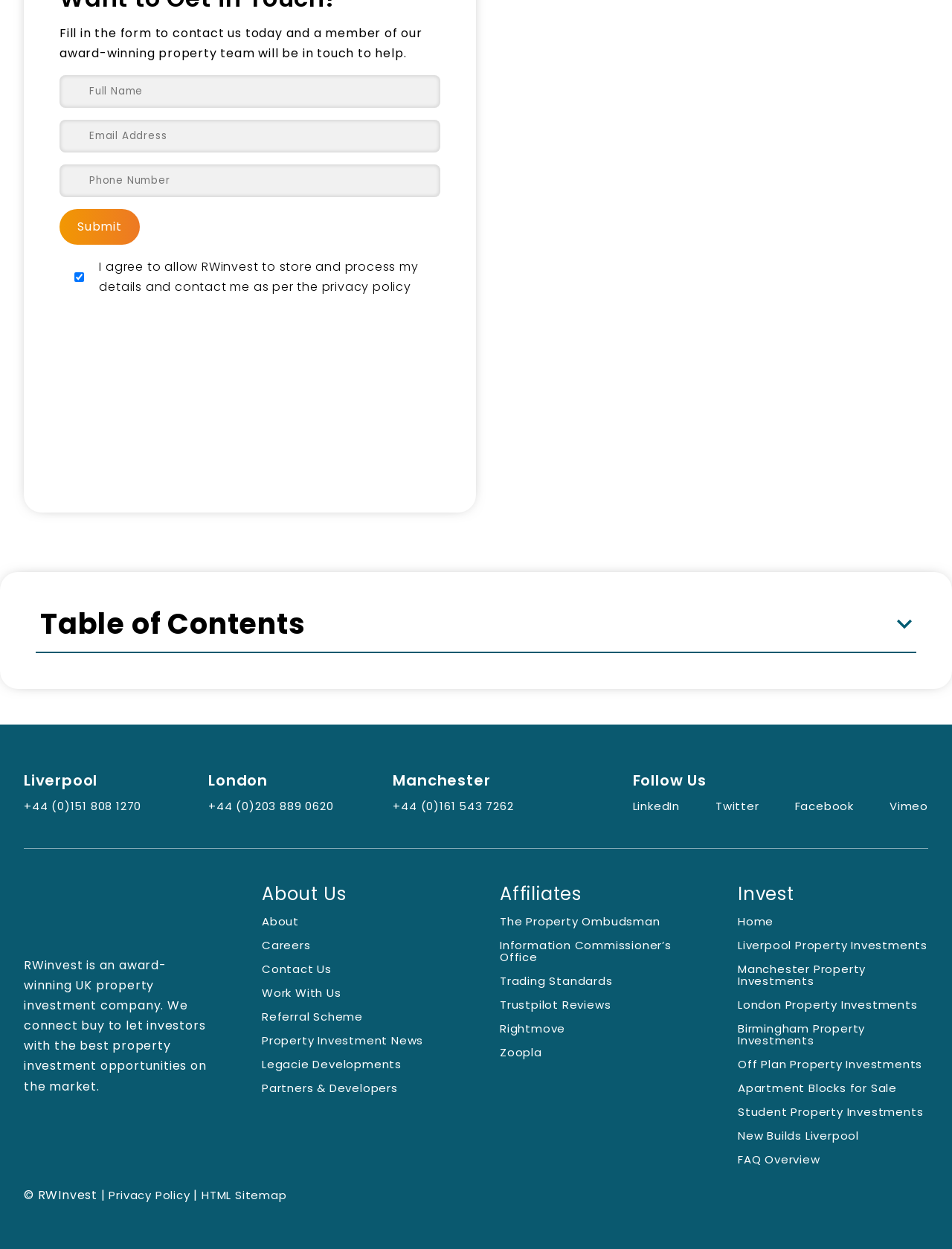What is the name of the company?
Deliver a detailed and extensive answer to the question.

The company name 'RWinvest' is mentioned in the static text at the bottom of the webpage, and it is also present in the logo image at the top of the webpage.